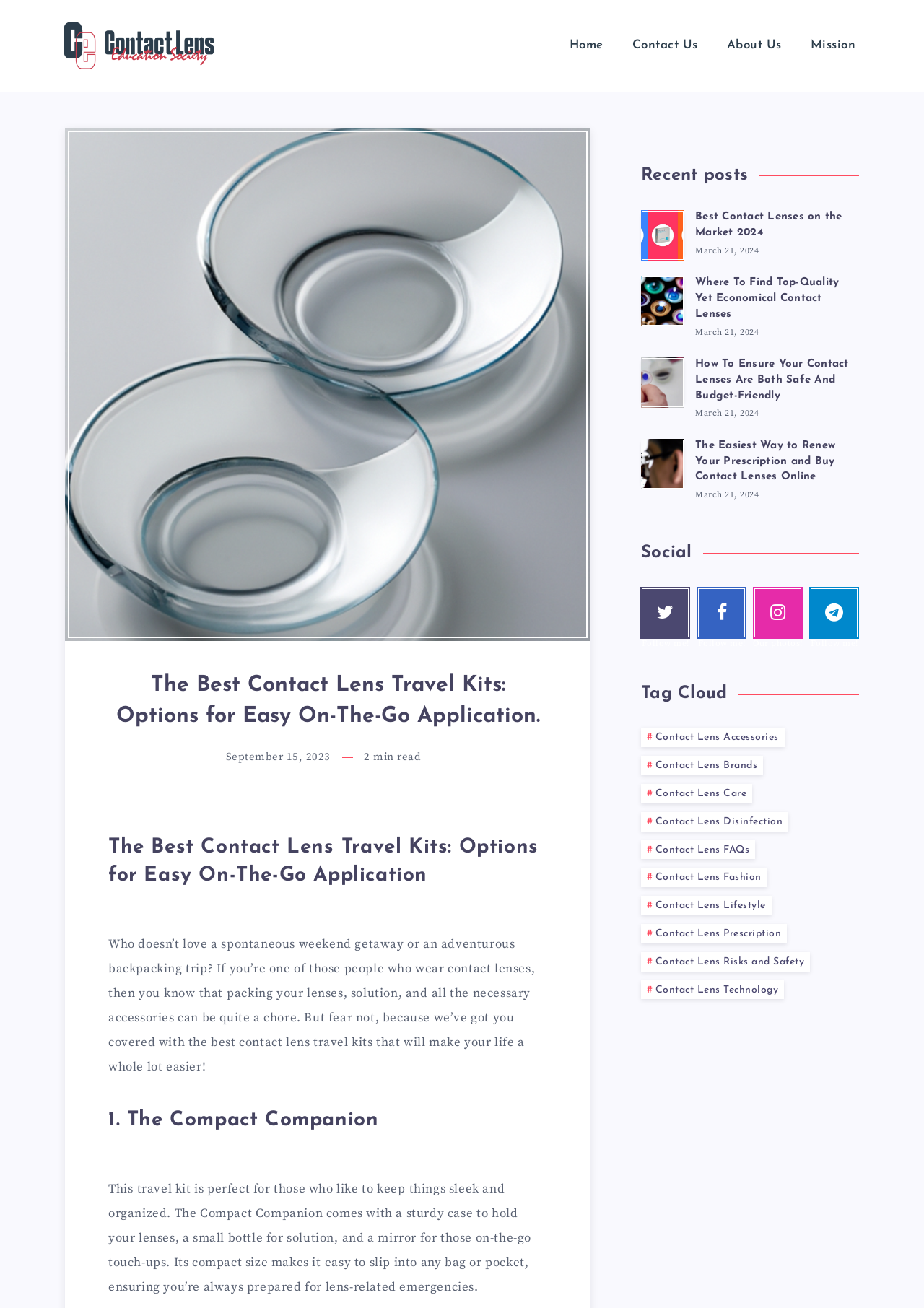What is the topic of the article?
Based on the visual information, provide a detailed and comprehensive answer.

The topic of the article can be determined by looking at the heading 'The Best Contact Lens Travel Kits: Options for Easy On-The-Go Application.' which is located at the top of the webpage, indicating that the article is about contact lens travel kits.